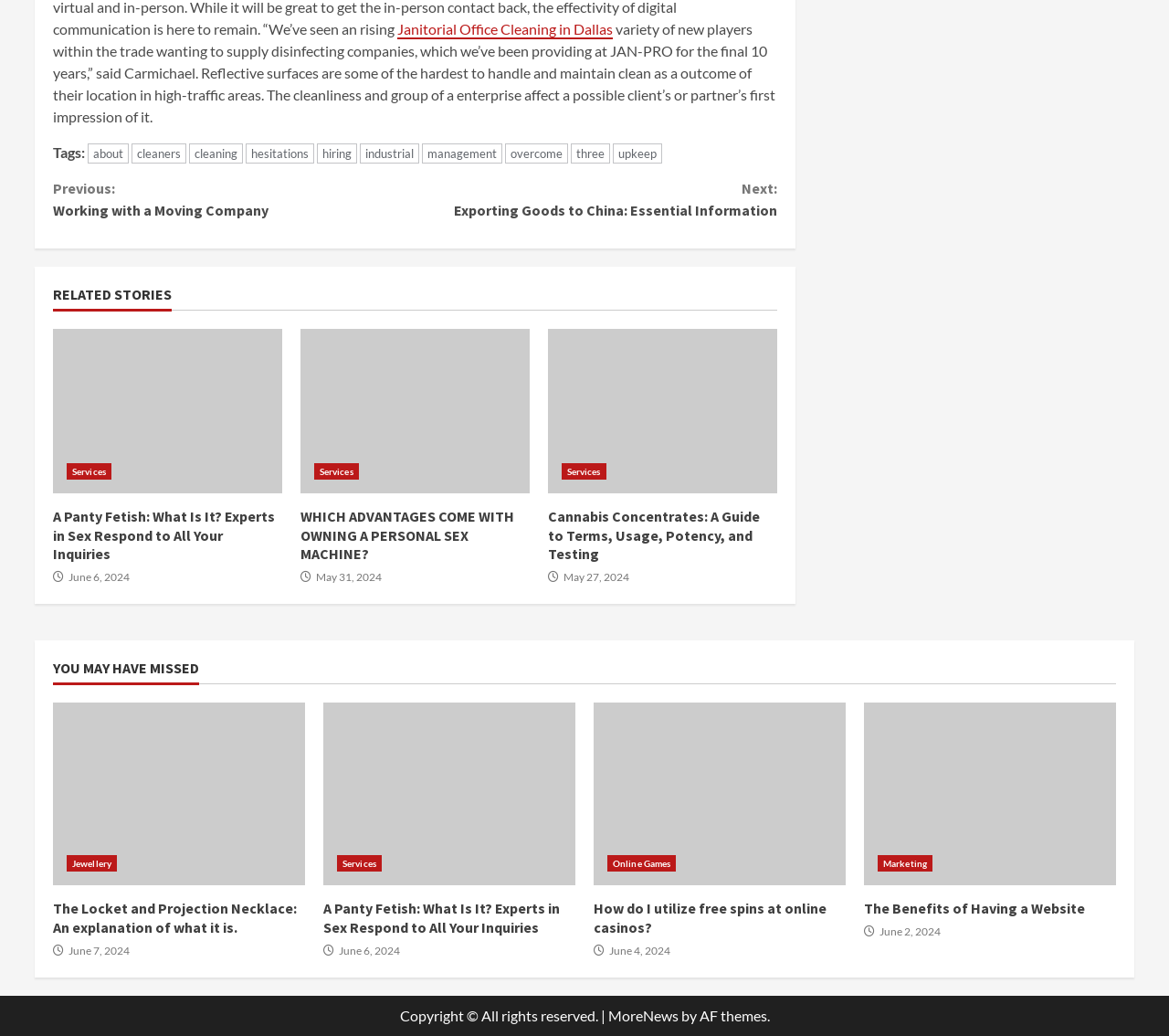Provide a single word or phrase to answer the given question: 
What is the purpose of the 'Continue Reading' button?

to read more